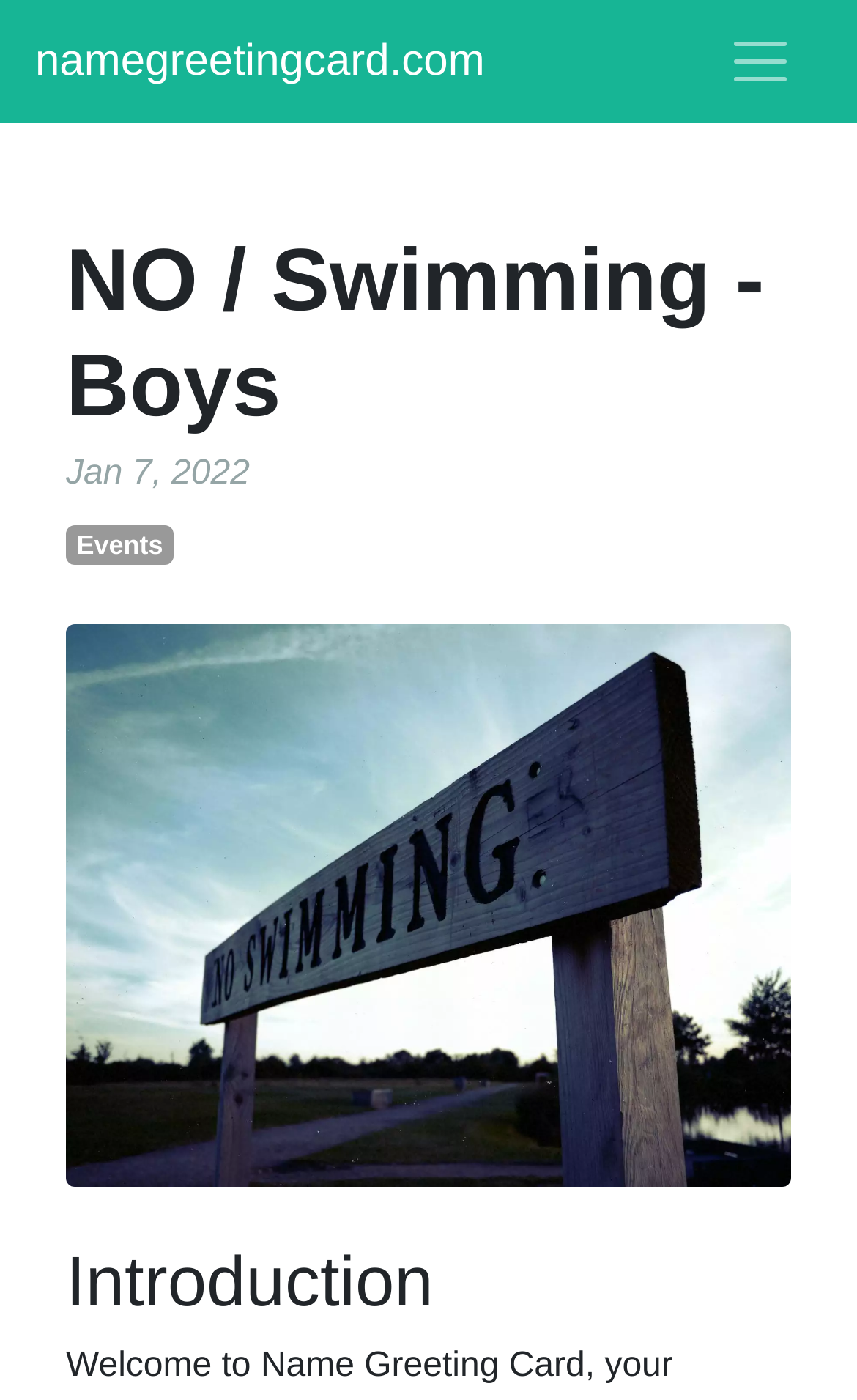Based on the image, give a detailed response to the question: What is the domain of the website?

I found the domain 'namegreetingcard.com' of the website by looking at the link element with the bounding box coordinates [0.041, 0.013, 0.566, 0.075] which is a child of the Root Element.